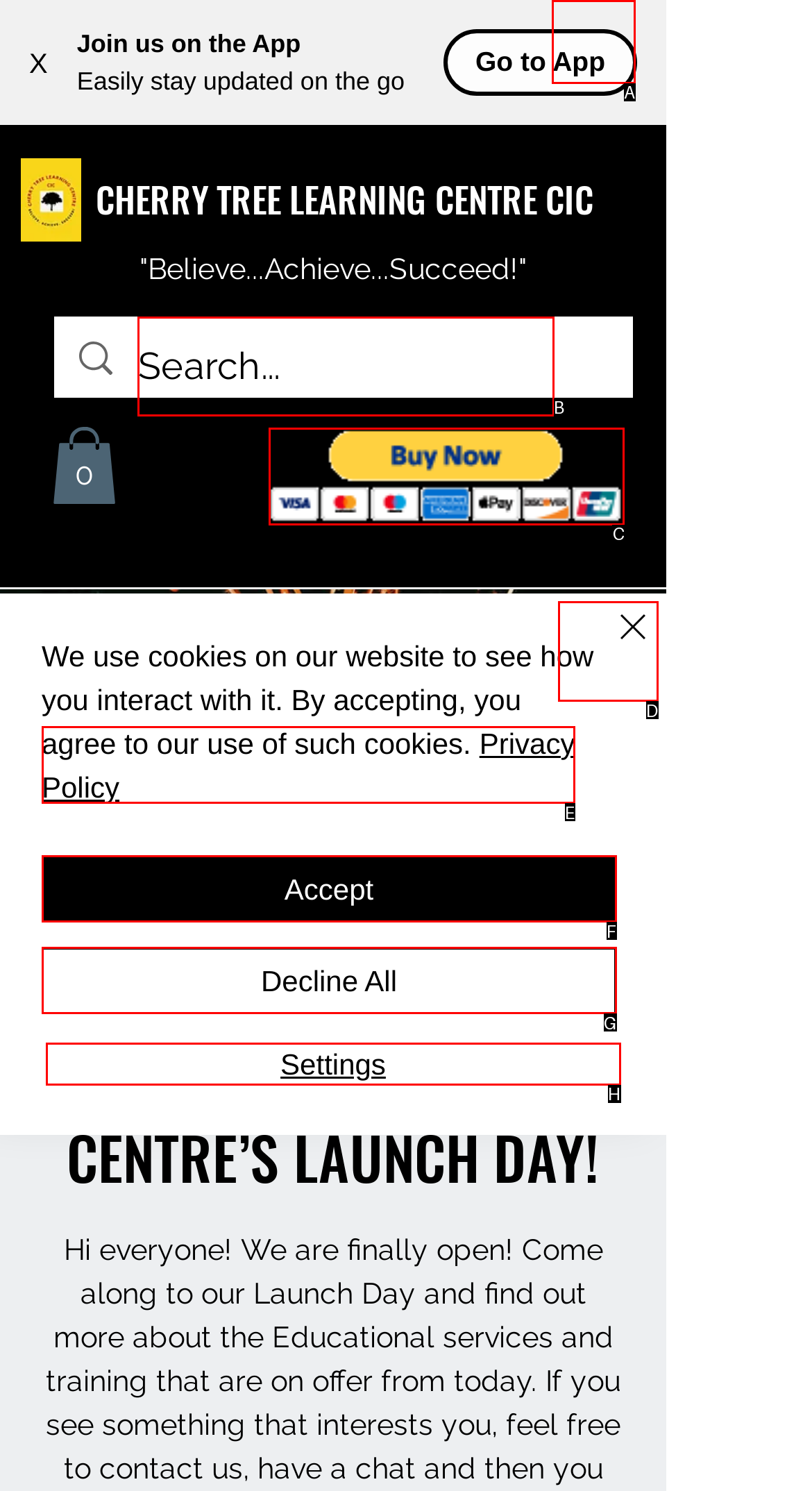Identify the HTML element to click to execute this task: Buy now via PayPal Respond with the letter corresponding to the proper option.

C